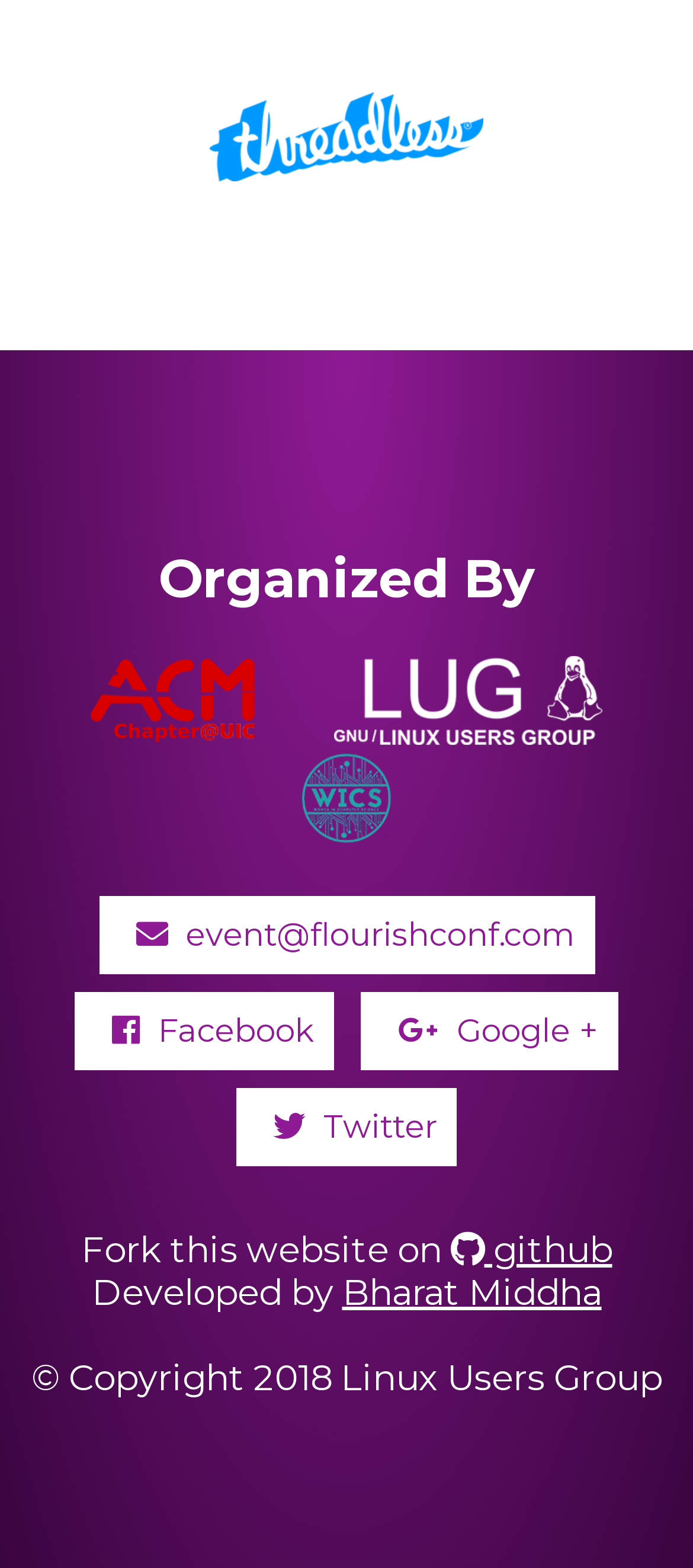Pinpoint the bounding box coordinates of the element you need to click to execute the following instruction: "Visit Threadless website". The bounding box should be represented by four float numbers between 0 and 1, in the format [left, top, right, bottom].

[0.303, 0.094, 0.697, 0.122]